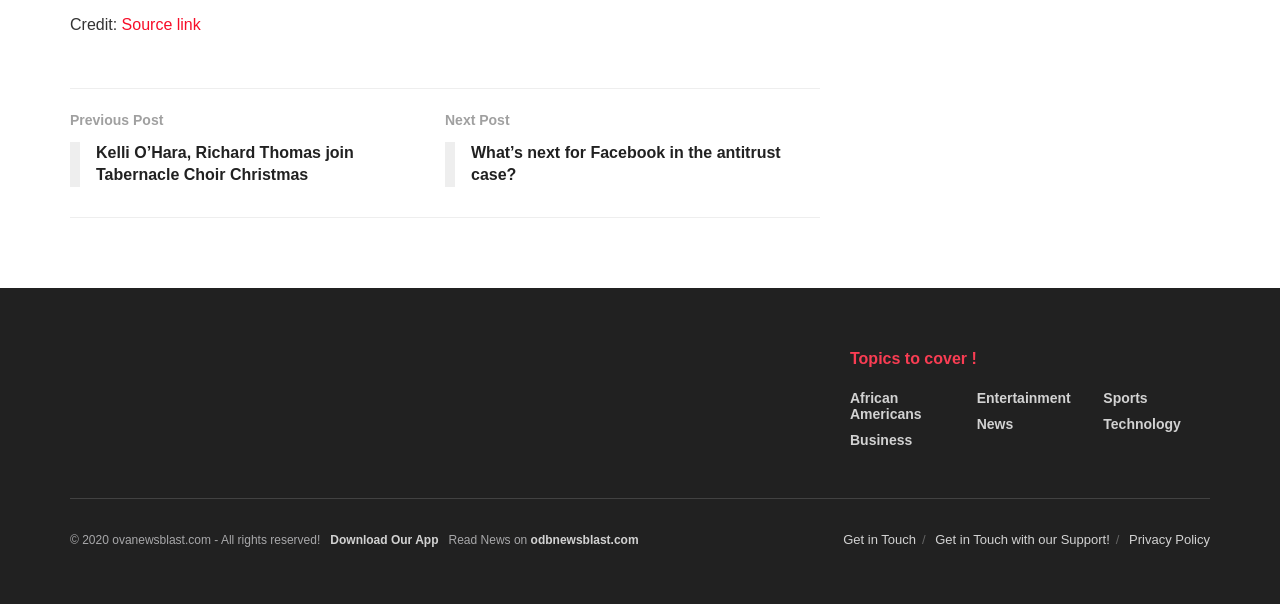Specify the bounding box coordinates (top-left x, top-left y, bottom-right x, bottom-right y) of the UI element in the screenshot that matches this description: Source link

[0.095, 0.027, 0.157, 0.055]